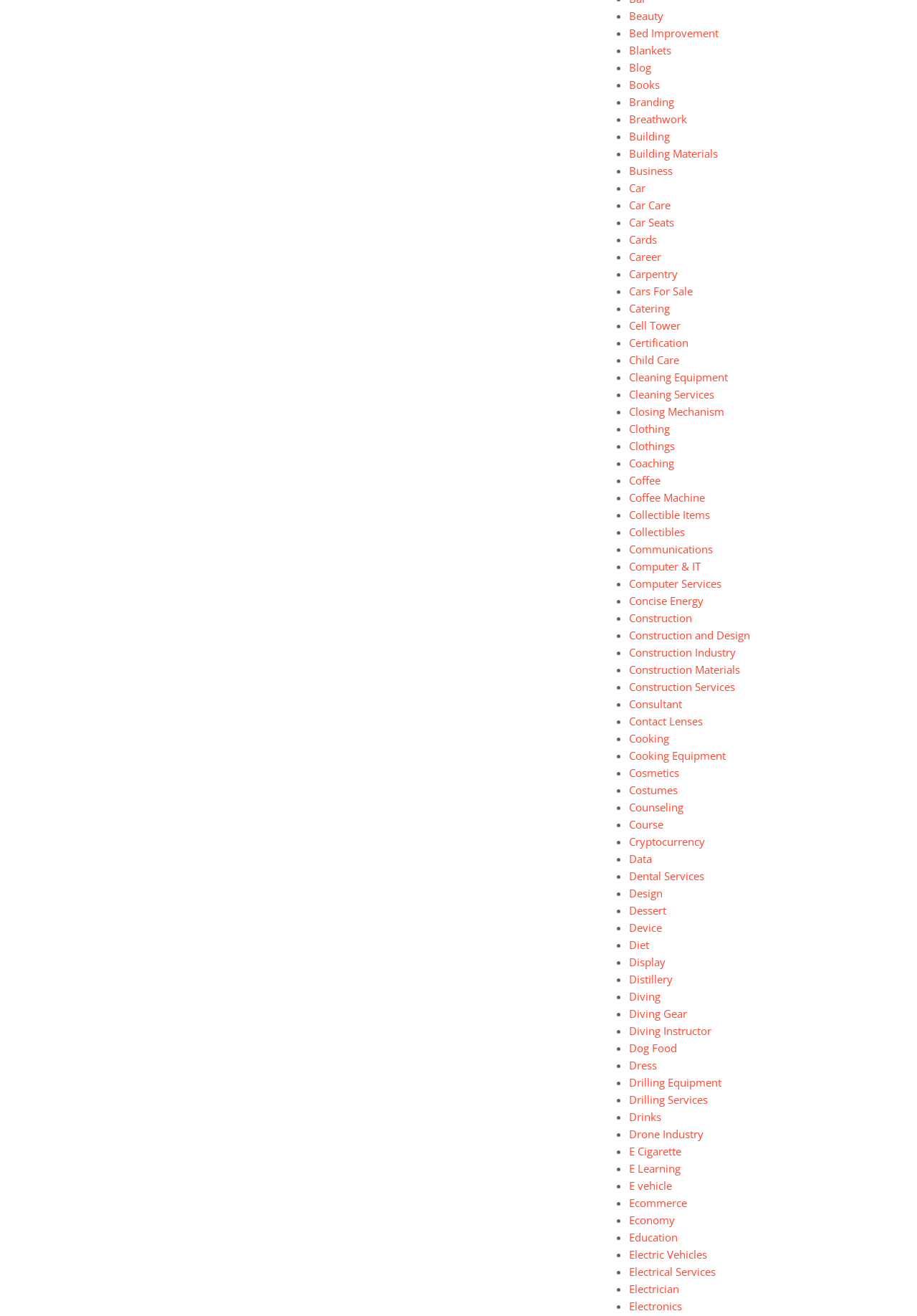Locate the bounding box coordinates of the element that should be clicked to fulfill the instruction: "Explore Blankets".

[0.686, 0.033, 0.732, 0.044]